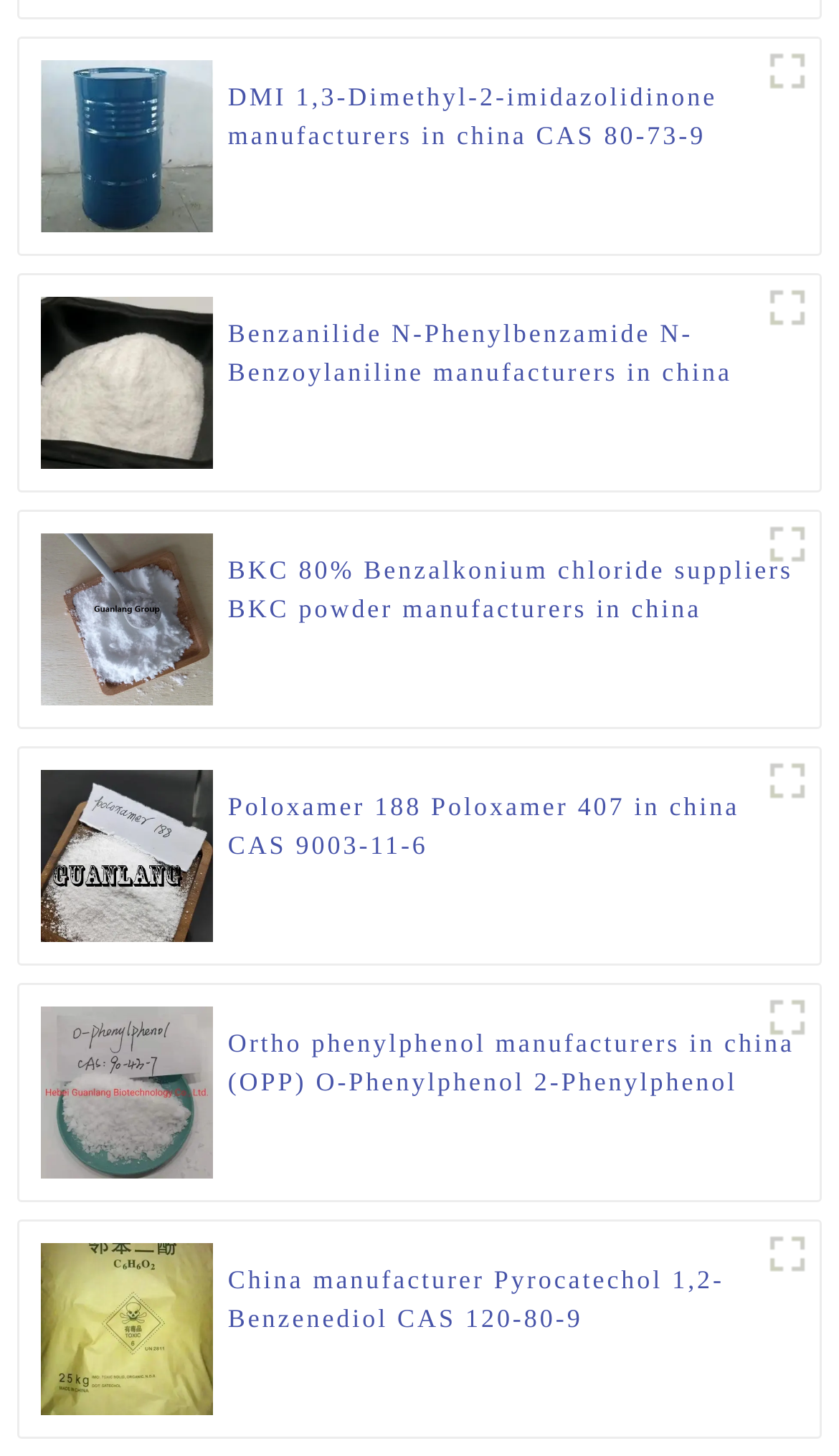Locate the bounding box coordinates of the clickable element to fulfill the following instruction: "Check Ortho phenylphenol manufacturers in china". Provide the coordinates as four float numbers between 0 and 1 in the format [left, top, right, bottom].

[0.272, 0.704, 0.952, 0.757]